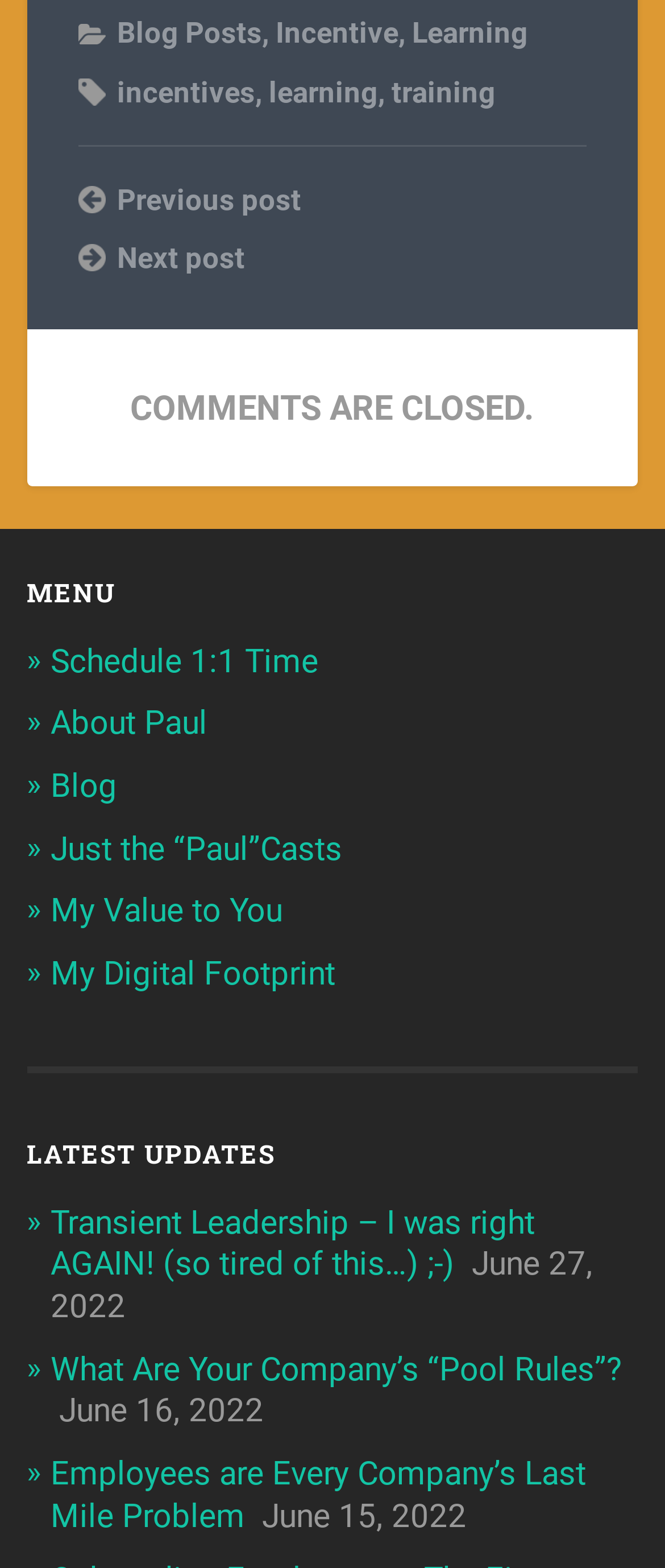Pinpoint the bounding box coordinates of the clickable area needed to execute the instruction: "read the previous post". The coordinates should be specified as four float numbers between 0 and 1, i.e., [left, top, right, bottom].

[0.117, 0.115, 0.883, 0.14]